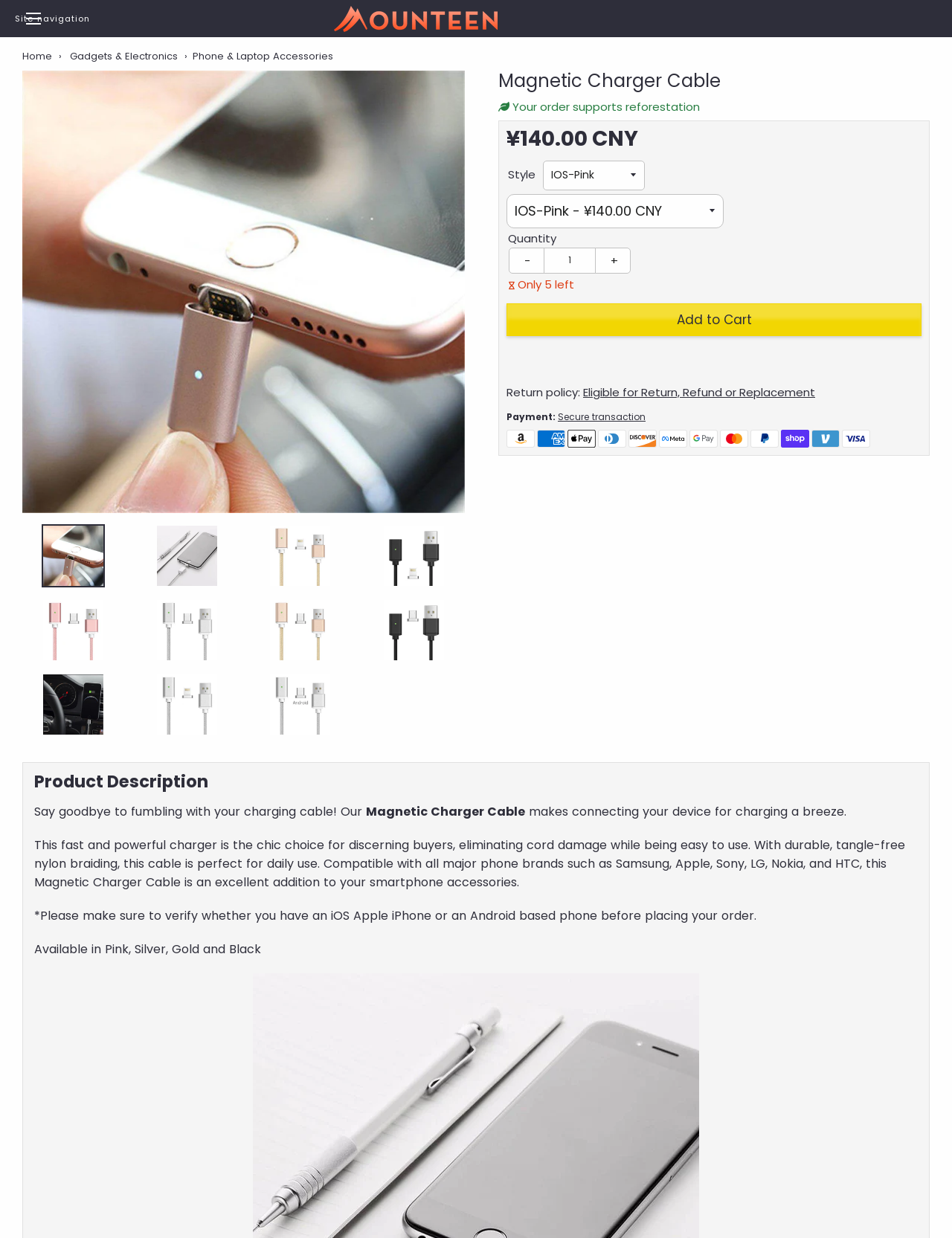Locate the bounding box of the UI element defined by this description: "Site navigation". The coordinates should be given as four float numbers between 0 and 1, formatted as [left, top, right, bottom].

[0.016, 0.0, 0.055, 0.03]